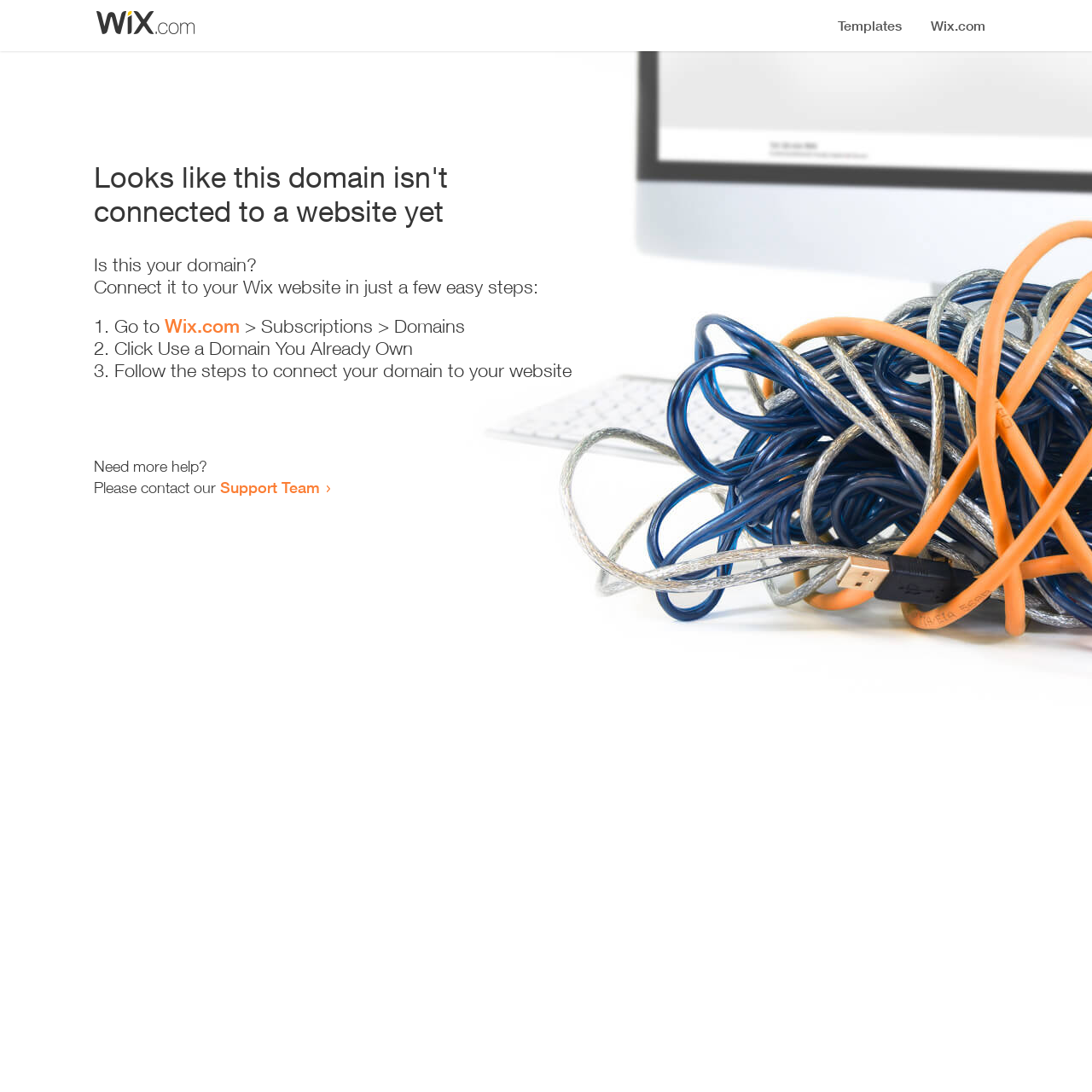Provide a comprehensive caption for the webpage.

The webpage appears to be an error page, indicating that a domain is not connected to a website yet. At the top, there is a small image, followed by a heading that states the error message. Below the heading, there is a series of instructions to connect the domain to a Wix website. The instructions are presented in a step-by-step format, with three numbered list items. Each list item contains a brief description of the action to take, with the second list item containing a link to Wix.com. 

To the right of the instructions, there is a brief note asking if the user needs more help, followed by an invitation to contact the Support Team, which is a clickable link. The overall layout is simple and easy to follow, with clear headings and concise text.